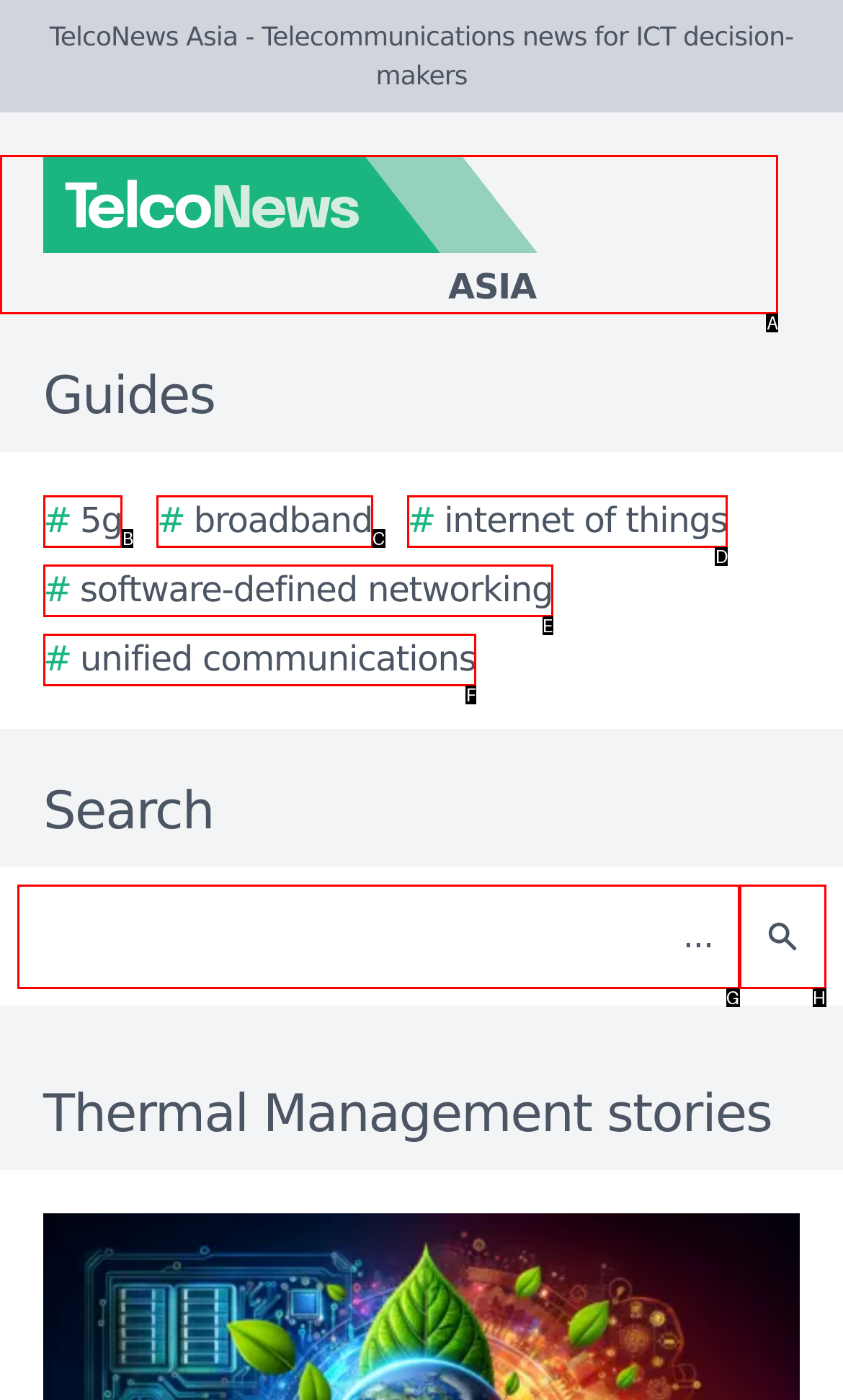Find the correct option to complete this instruction: Click the TelcoNews Asia logo. Reply with the corresponding letter.

A